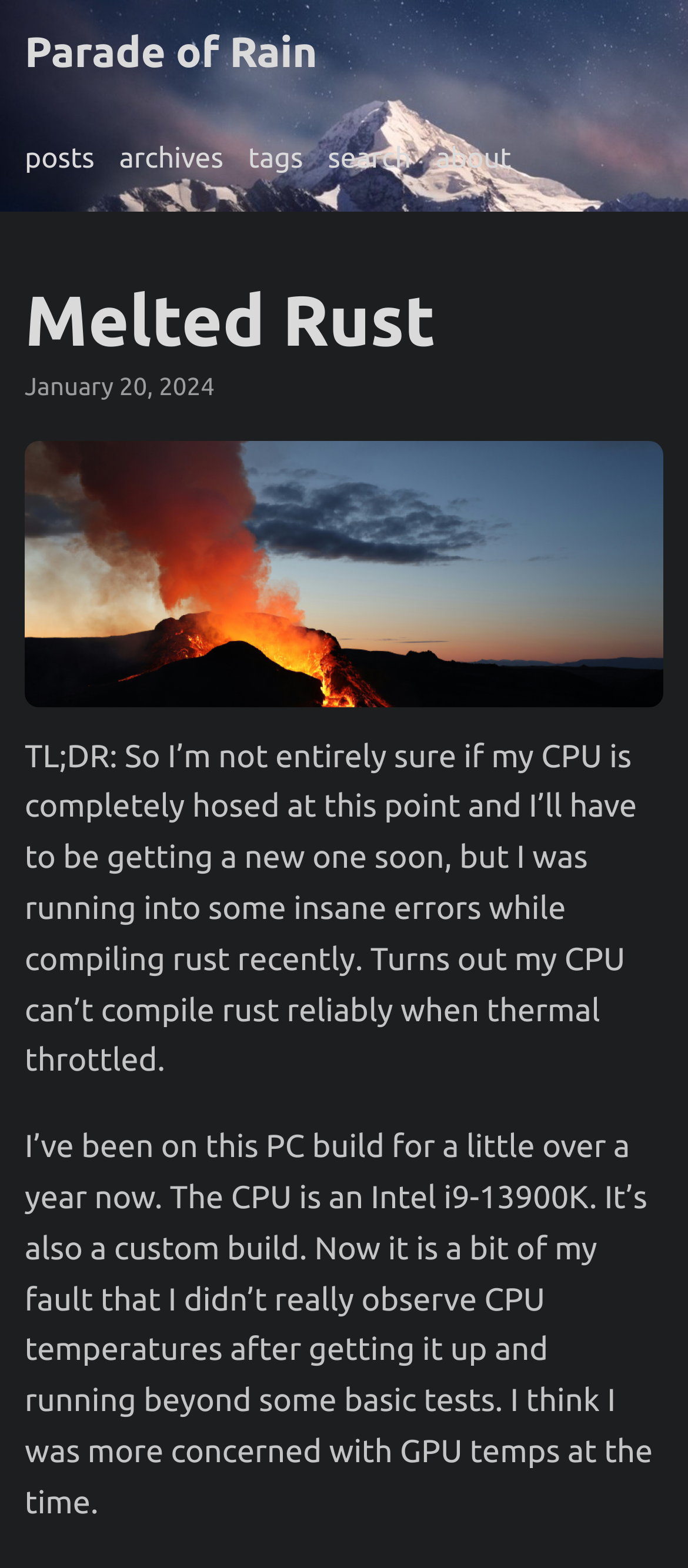How long has the author been using the current PC build?
Can you offer a detailed and complete answer to this question?

I found this information by reading the article content, where it says 'I’ve been on this PC build for a little over a year now.' This is mentioned in the context of the author's experience with the CPU.